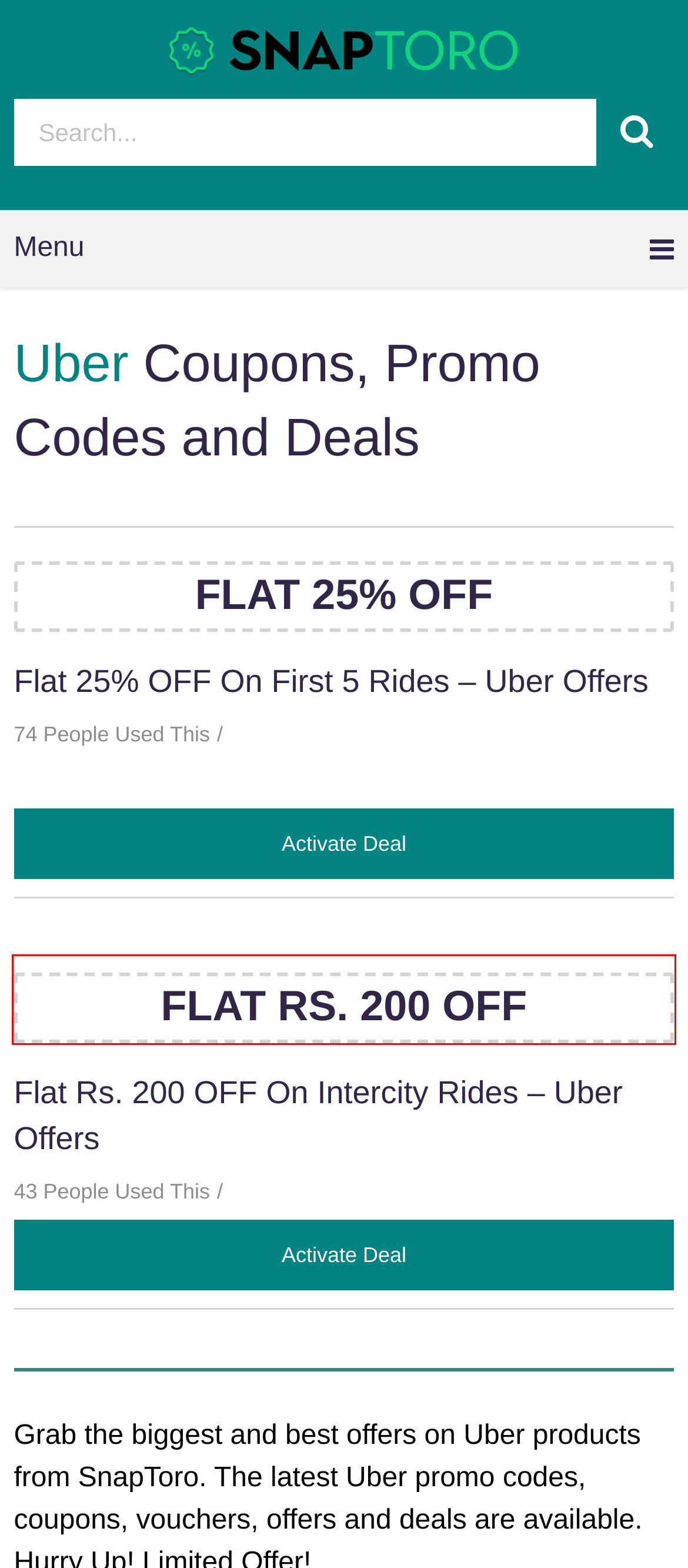Look at the screenshot of the webpage and find the element within the red bounding box. Choose the webpage description that best fits the new webpage that will appear after clicking the element. Here are the candidates:
A. Smytten Coupon Codes, Promos & Best Deals - June 2024
B. Flat Rs. 200 OFF On Intercity Rides - Uber Offers
C. SnapToro - Best Deals & Promo Codes
D. Contact Us - SnapToro
E. Chkokko Coupon Codes, Promos & Best Deals - June 2024
F. MuscleBlaze Coupon Codes, Promos & Best Deals - June 2024
G. Flat 25% OFF On First 5 Rides - Uber Offers
H. Decathlon Coupon Codes, Promos & Best Deals - June 2024

B